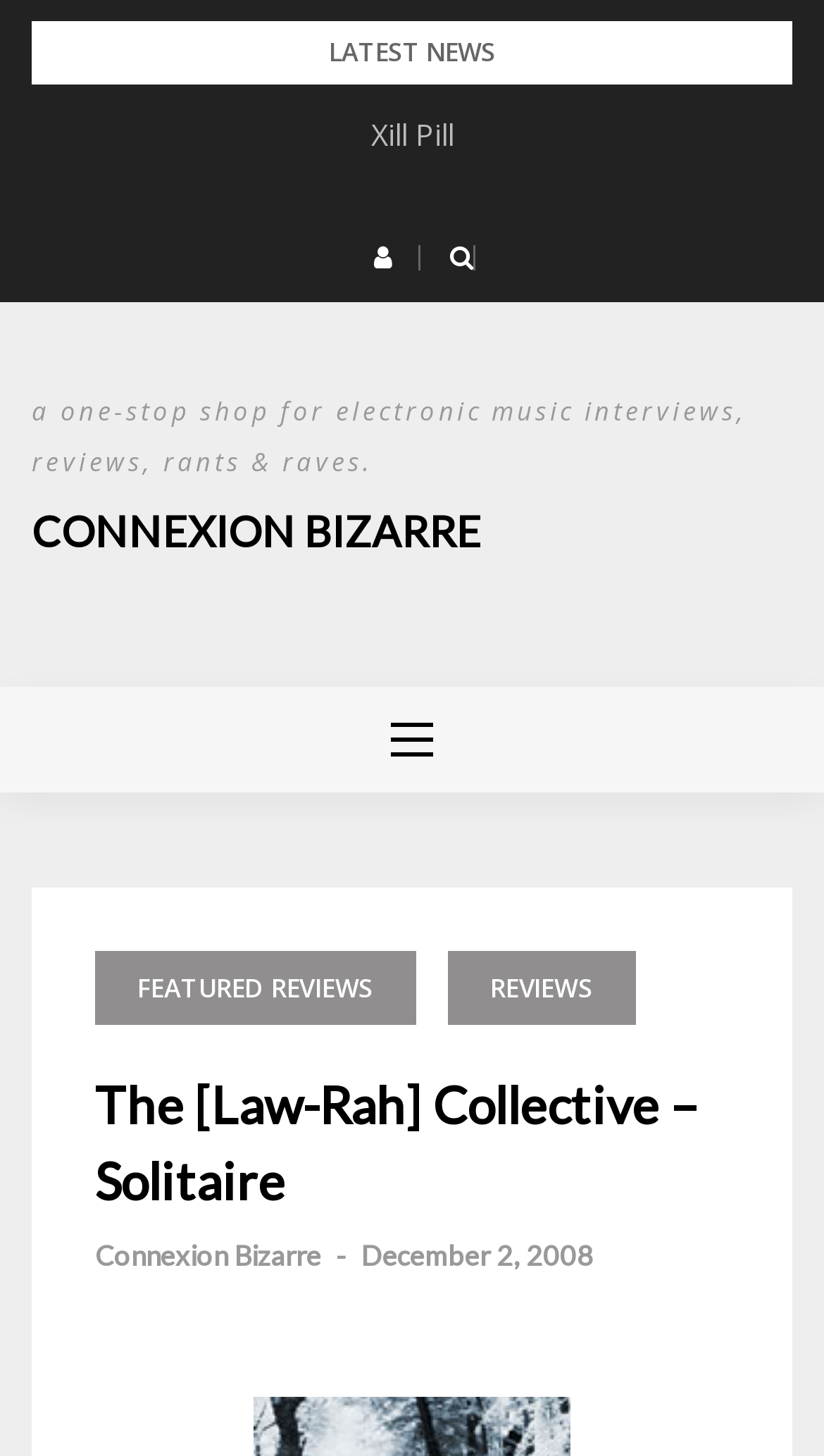What is the name of the section below the 'LATEST NEWS' header?
Observe the image and answer the question with a one-word or short phrase response.

FEATURED REVIEWS